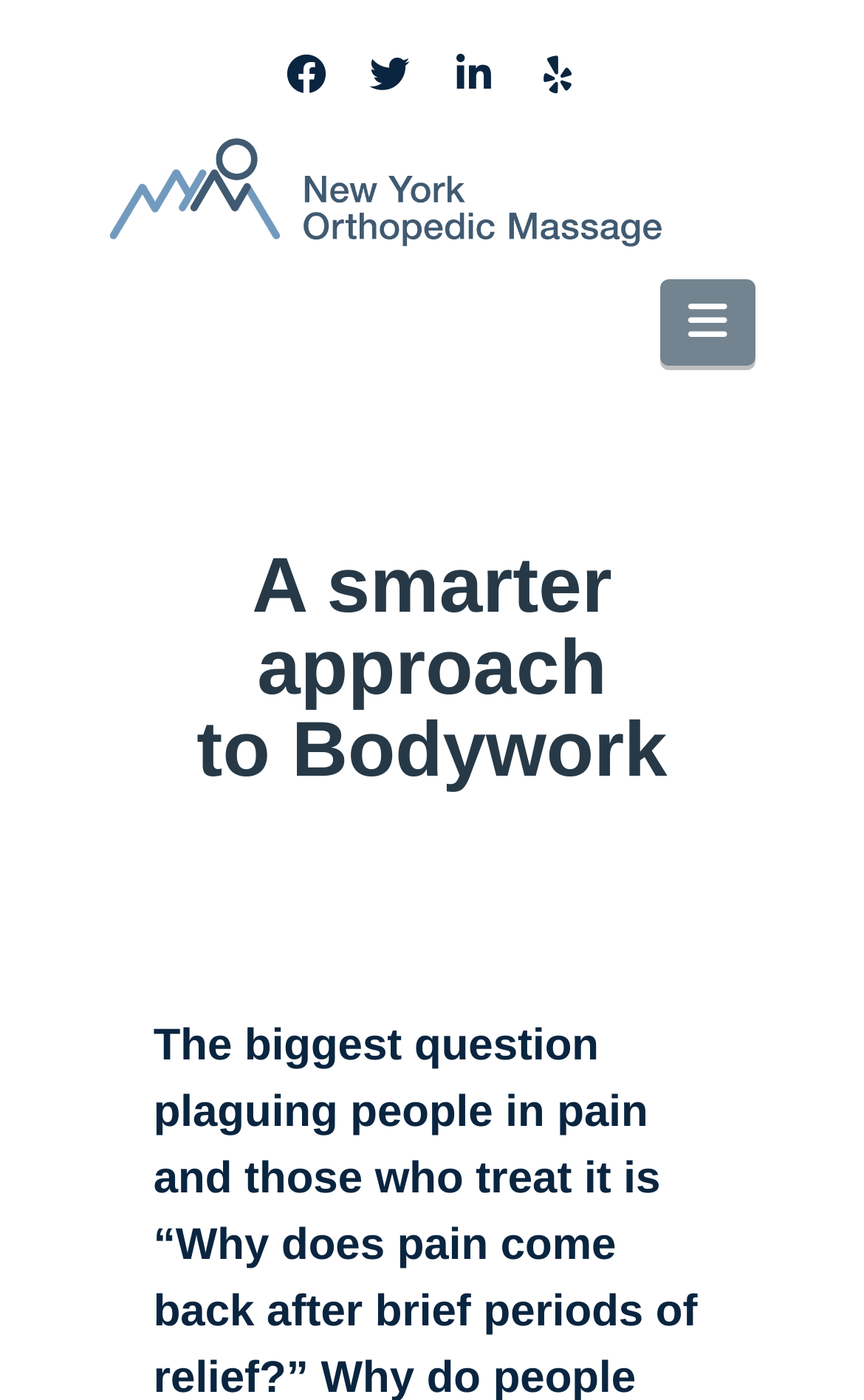Provide a single word or phrase to answer the given question: 
What is the text of the heading on the webpage?

A smarter approach to Bodywork